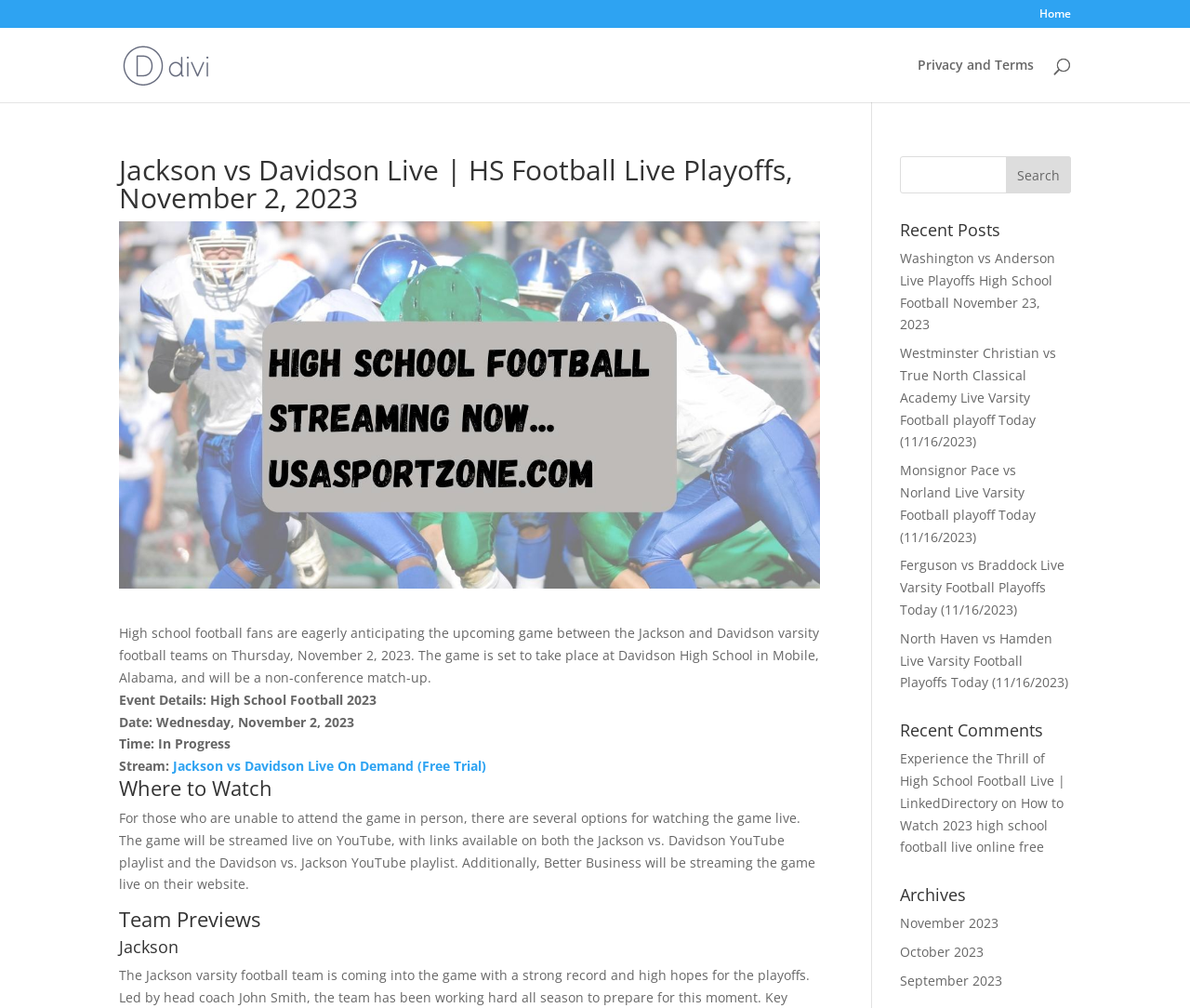What is the current status of the game?
Based on the image, please offer an in-depth response to the question.

According to the webpage content, specifically the StaticText 'Time: In Progress', we can determine that the current status of the game is 'In Progress'.